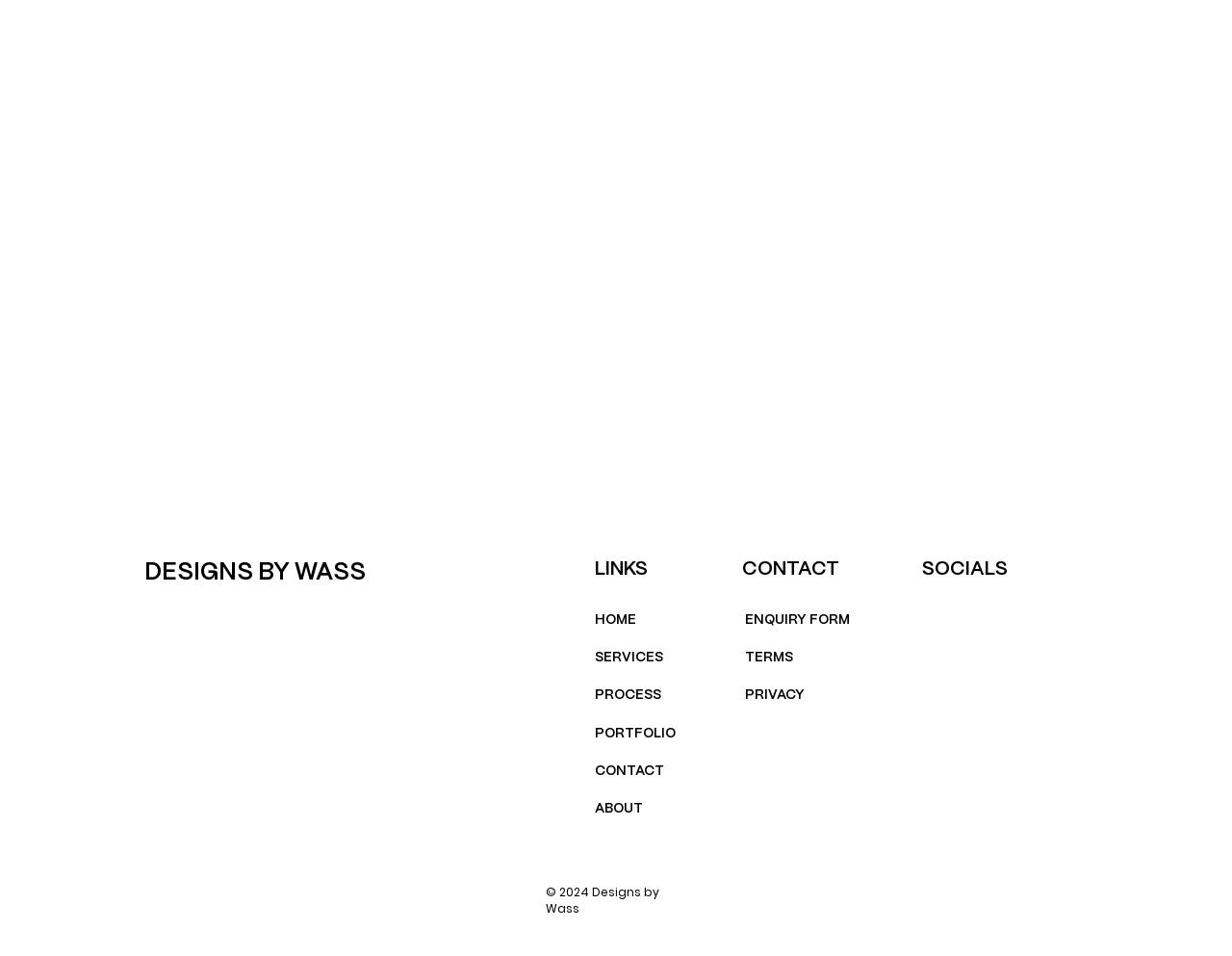Find the bounding box coordinates of the area that needs to be clicked in order to achieve the following instruction: "Visit MDO Architects' Facebook page". The coordinates should be specified as four float numbers between 0 and 1, i.e., [left, top, right, bottom].

None